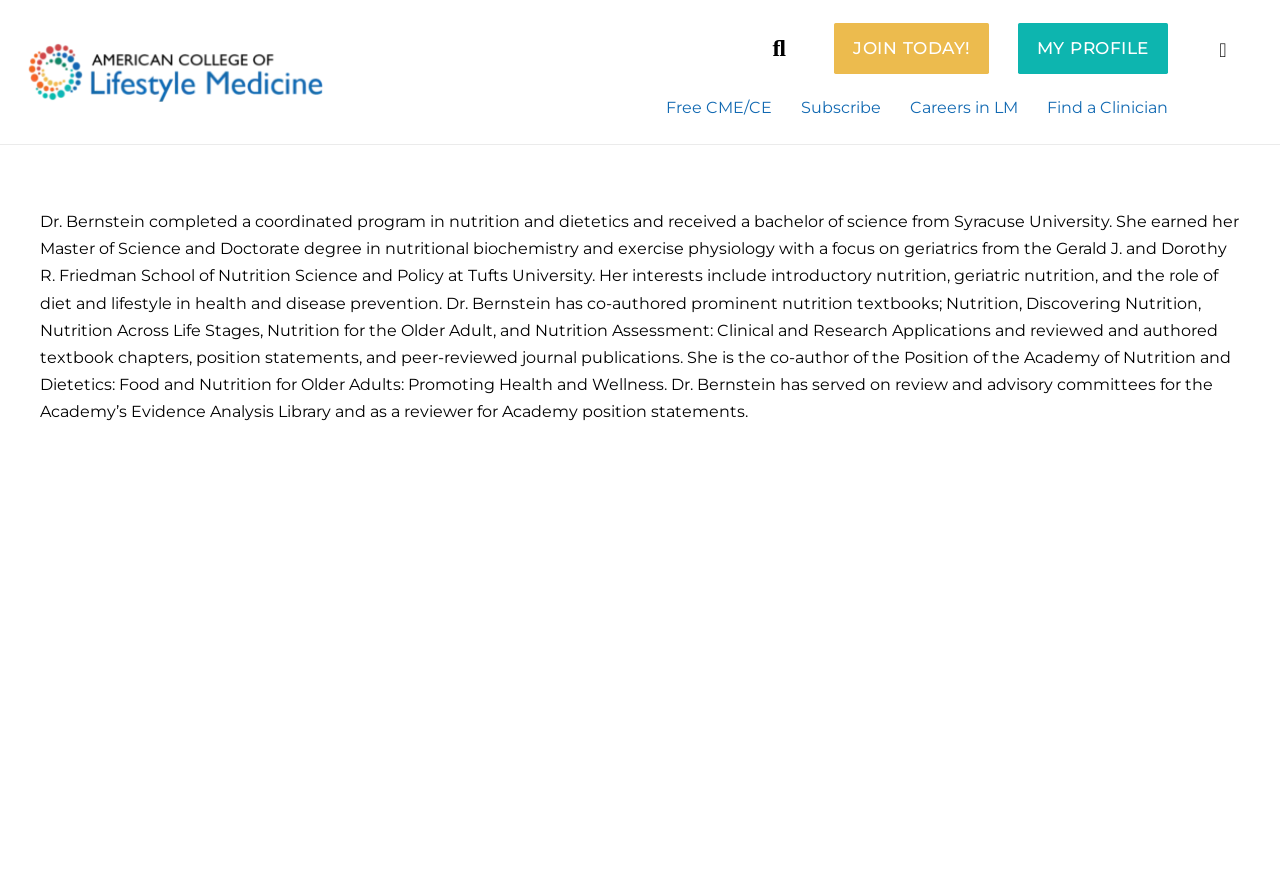What is the name of the school where Dr. Bernstein earned her Master of Science and Doctorate degree?
Please elaborate on the answer to the question with detailed information.

Based on the webpage content, Dr. Bernstein earned her Master of Science and Doctorate degree from the Gerald J. and Dorothy R. Friedman School of Nutrition Science and Policy at Tufts University.